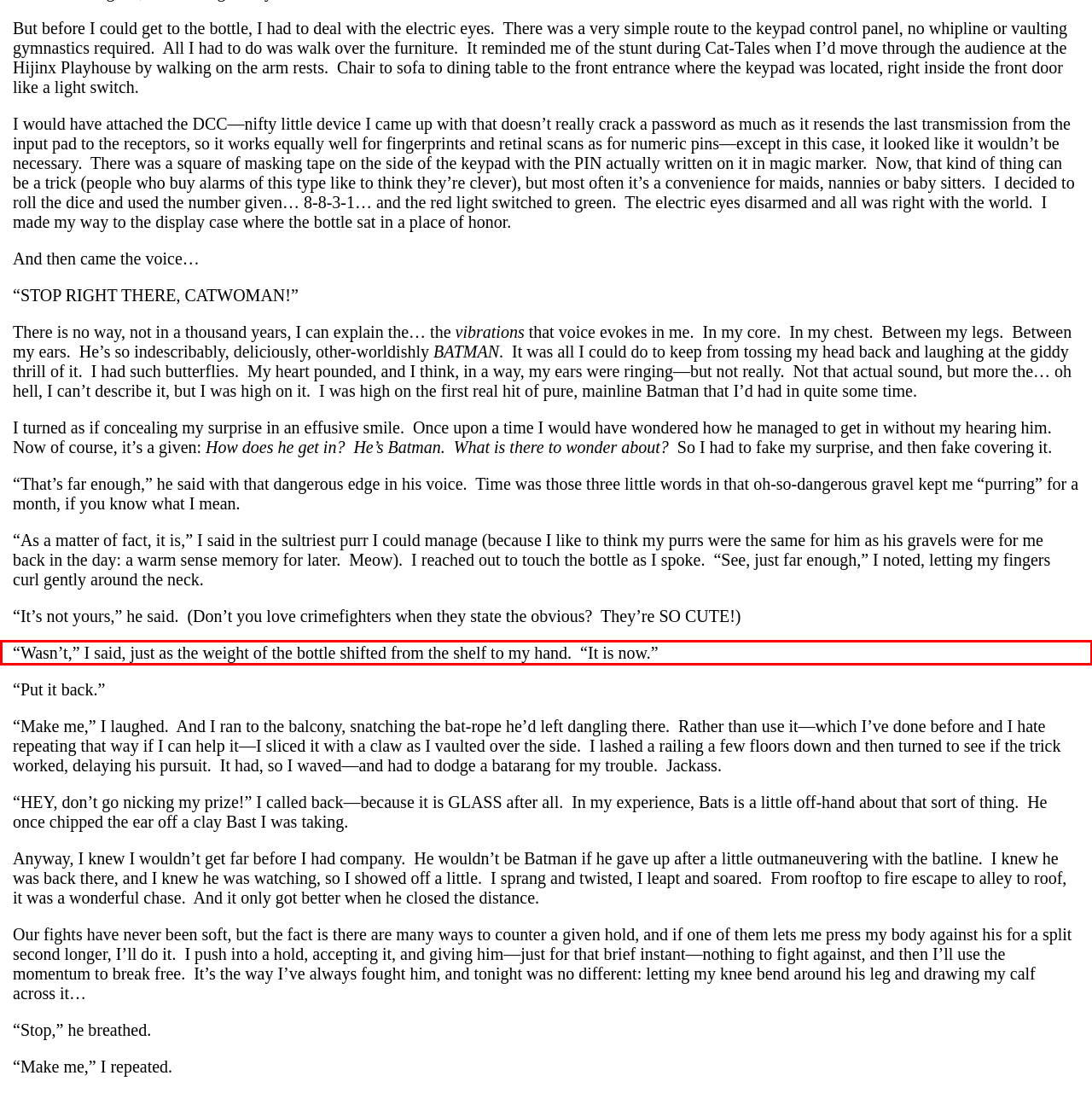Examine the webpage screenshot and use OCR to obtain the text inside the red bounding box.

“Wasn’t,” I said, just as the weight of the bottle shifted from the shelf to my hand. “It is now.”